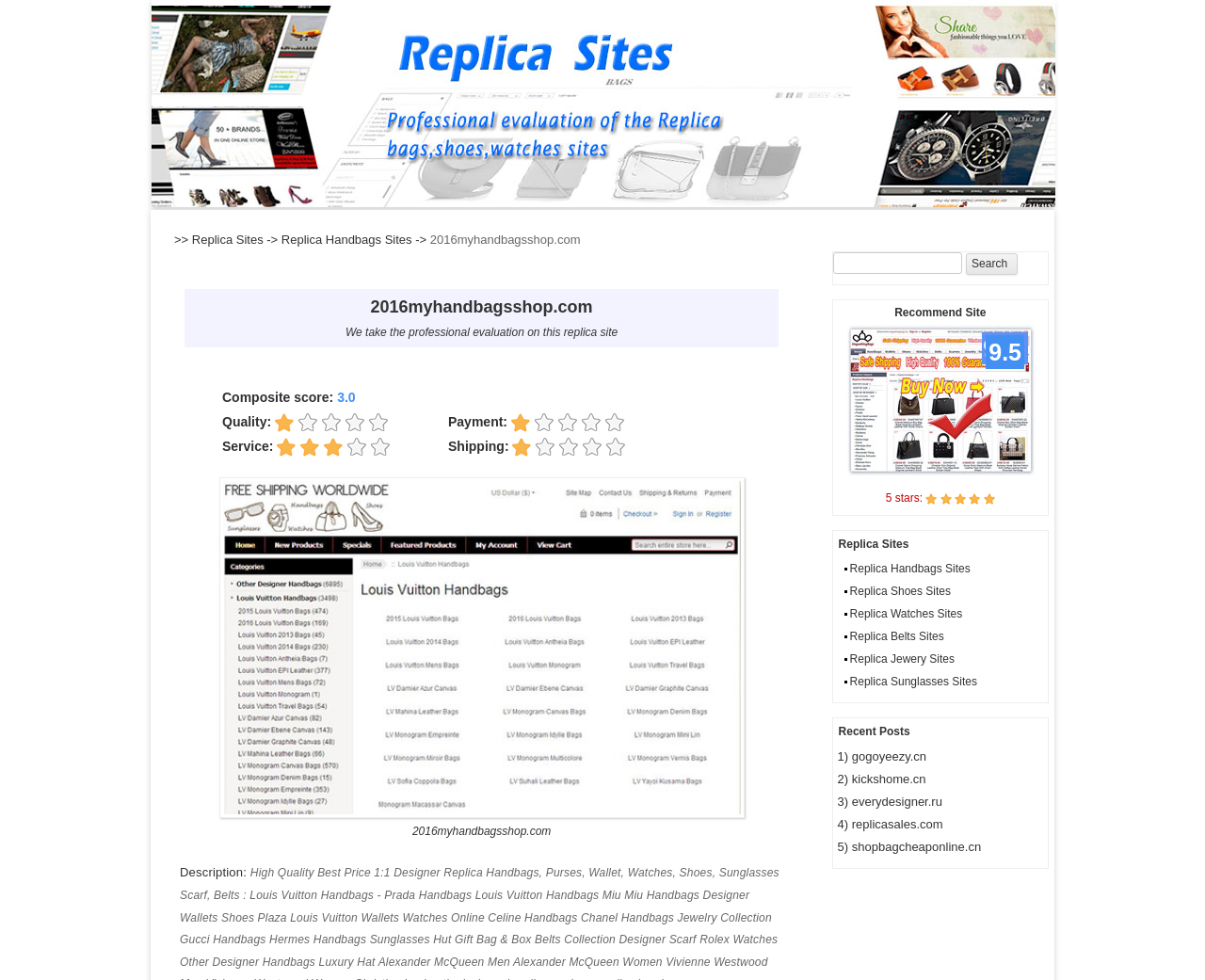What is the purpose of the search bar?
Using the screenshot, give a one-word or short phrase answer.

To search for replica sites